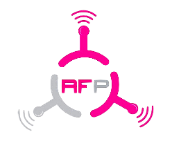What is the significance of wireless signal waves in the logo?
Based on the image, answer the question with as much detail as possible.

The wireless signal waves emanating from each node in the logo suggest a dynamic interaction within a network, implying the importance of wireless technologies in contemporary applications, which is the focus of the research group associated with the logo.